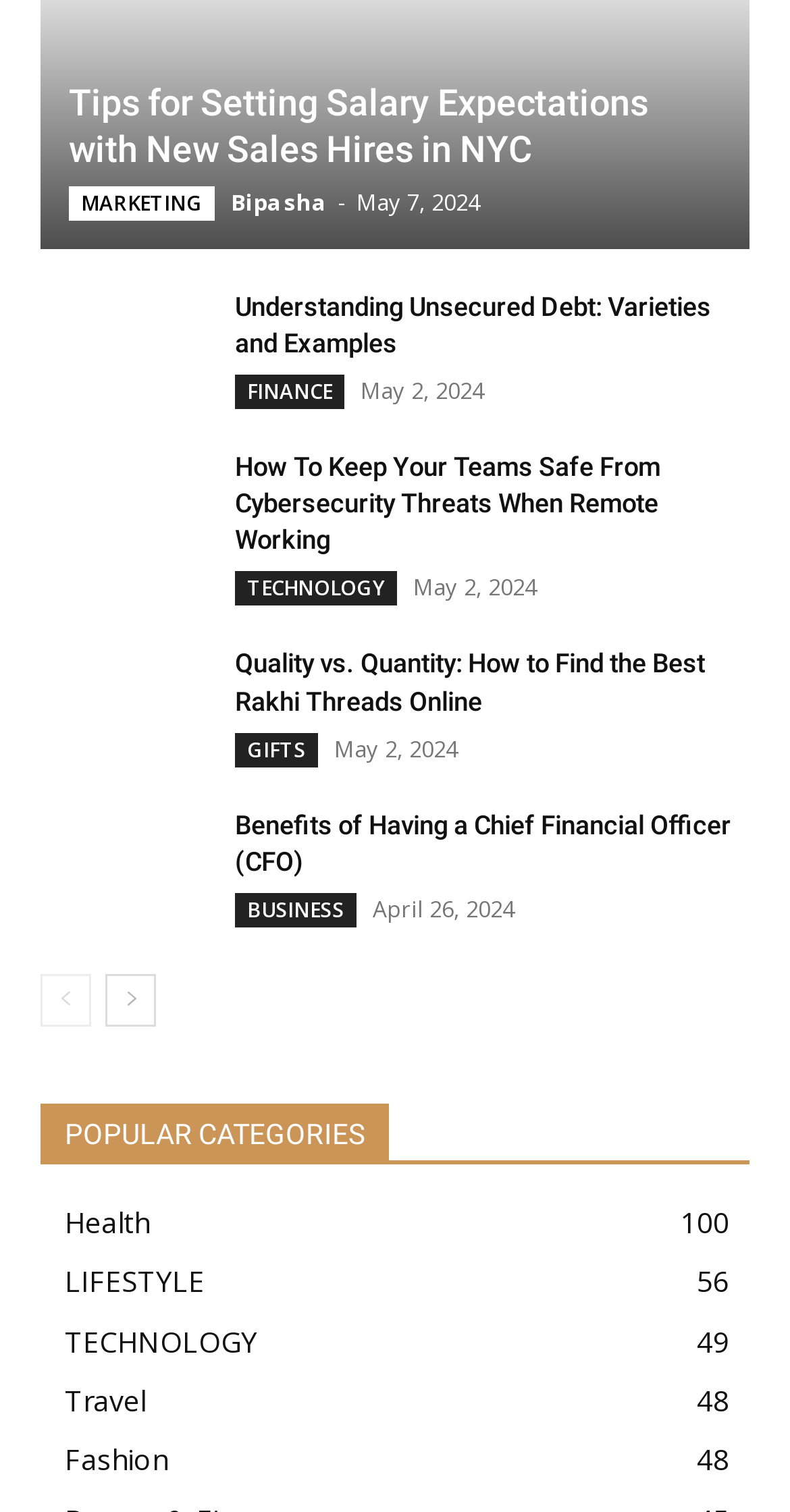Locate the bounding box coordinates of the item that should be clicked to fulfill the instruction: "Explore the 'TECHNOLOGY' category".

[0.297, 0.378, 0.503, 0.401]